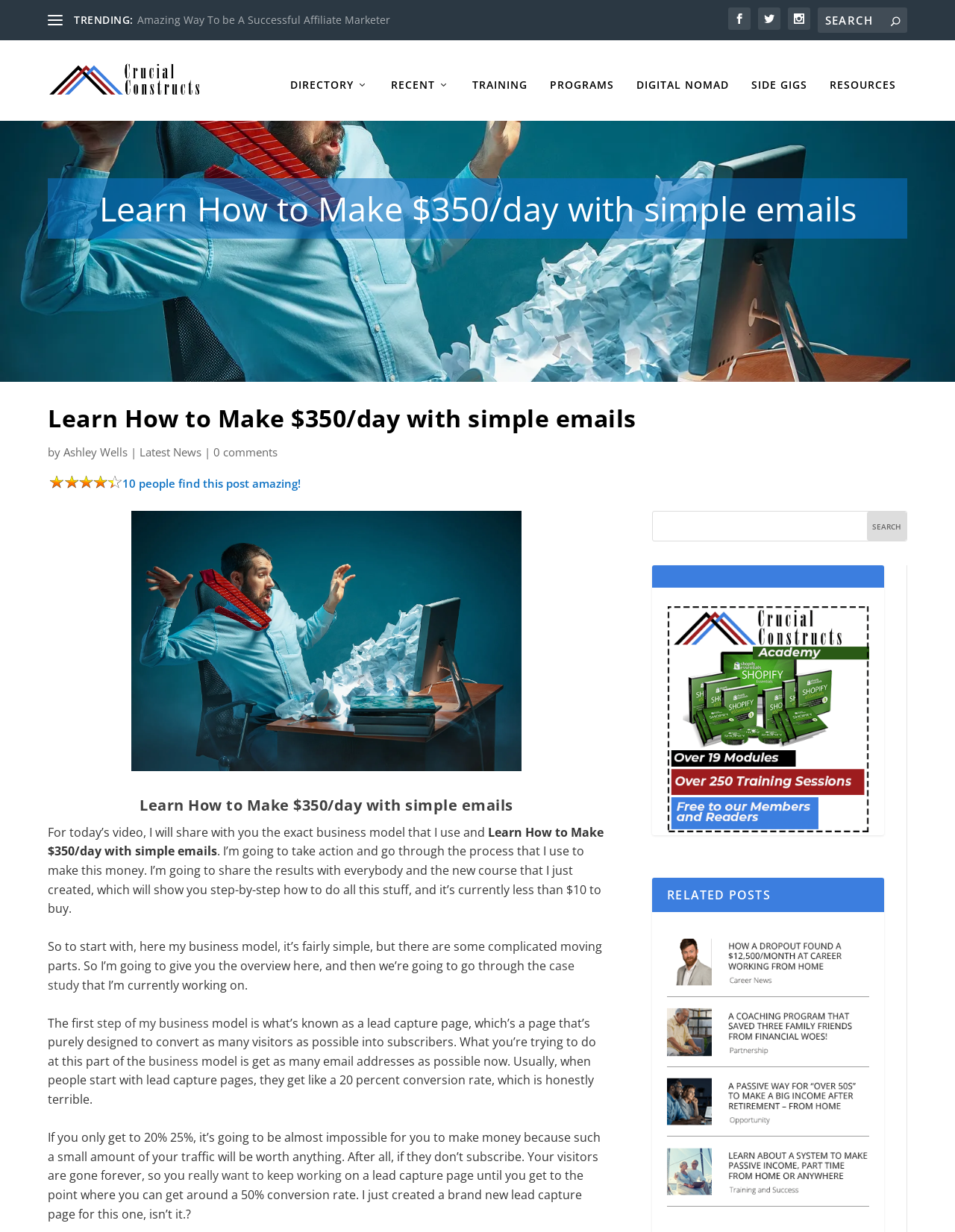Given the webpage screenshot and the description, determine the bounding box coordinates (top-left x, top-left y, bottom-right x, bottom-right y) that define the location of the UI element matching this description: Tiếng Việt

None